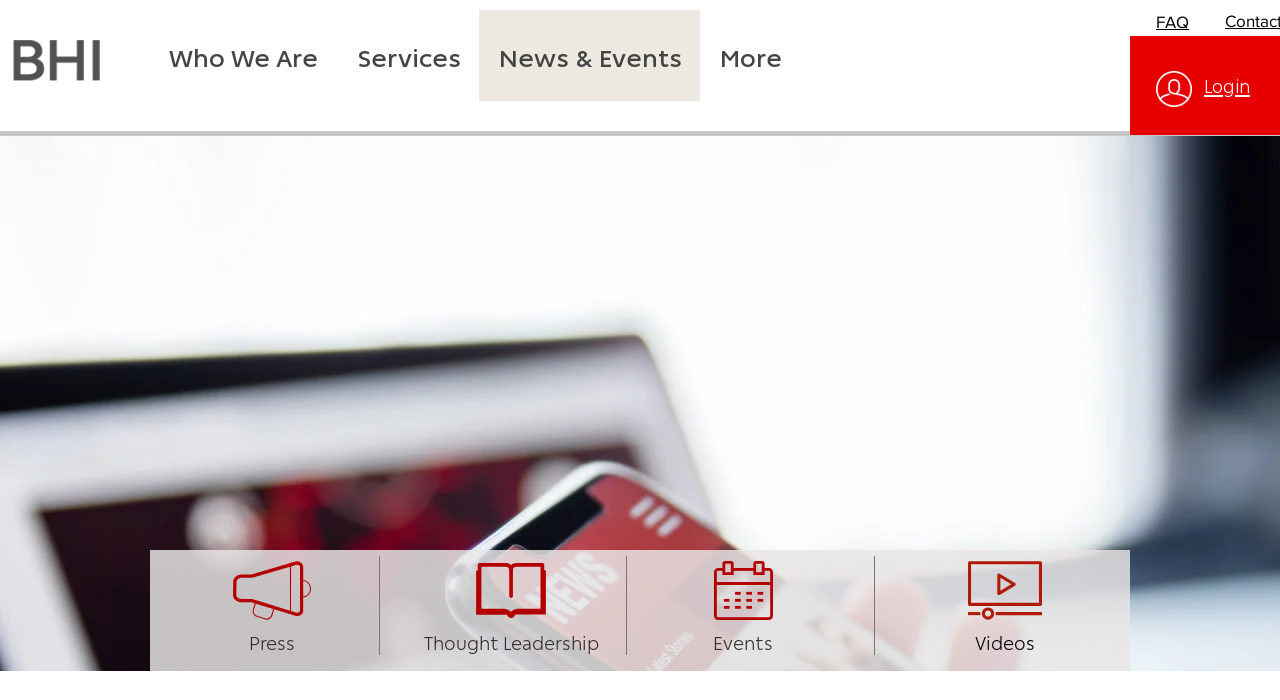Show me the bounding box coordinates of the clickable region to achieve the task as per the instruction: "view Press news".

[0.195, 0.897, 0.23, 0.934]